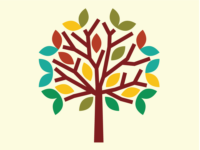Explain in detail what you see in the image.

This vibrant and whimsical illustration represents a tree with a sturdy trunk and a network of branches adorned with an array of colorful leaves in various shades of green, yellow, and orange. The background is a soft cream color, enhancing the tree's bright design. This image is associated with "Resources for Early Childhood," inviting families to explore tools and tips for nurturing literacy and learning in young children. The playful and inviting nature of the graphic encourages engagement and interest in early childhood educational resources provided by the library.